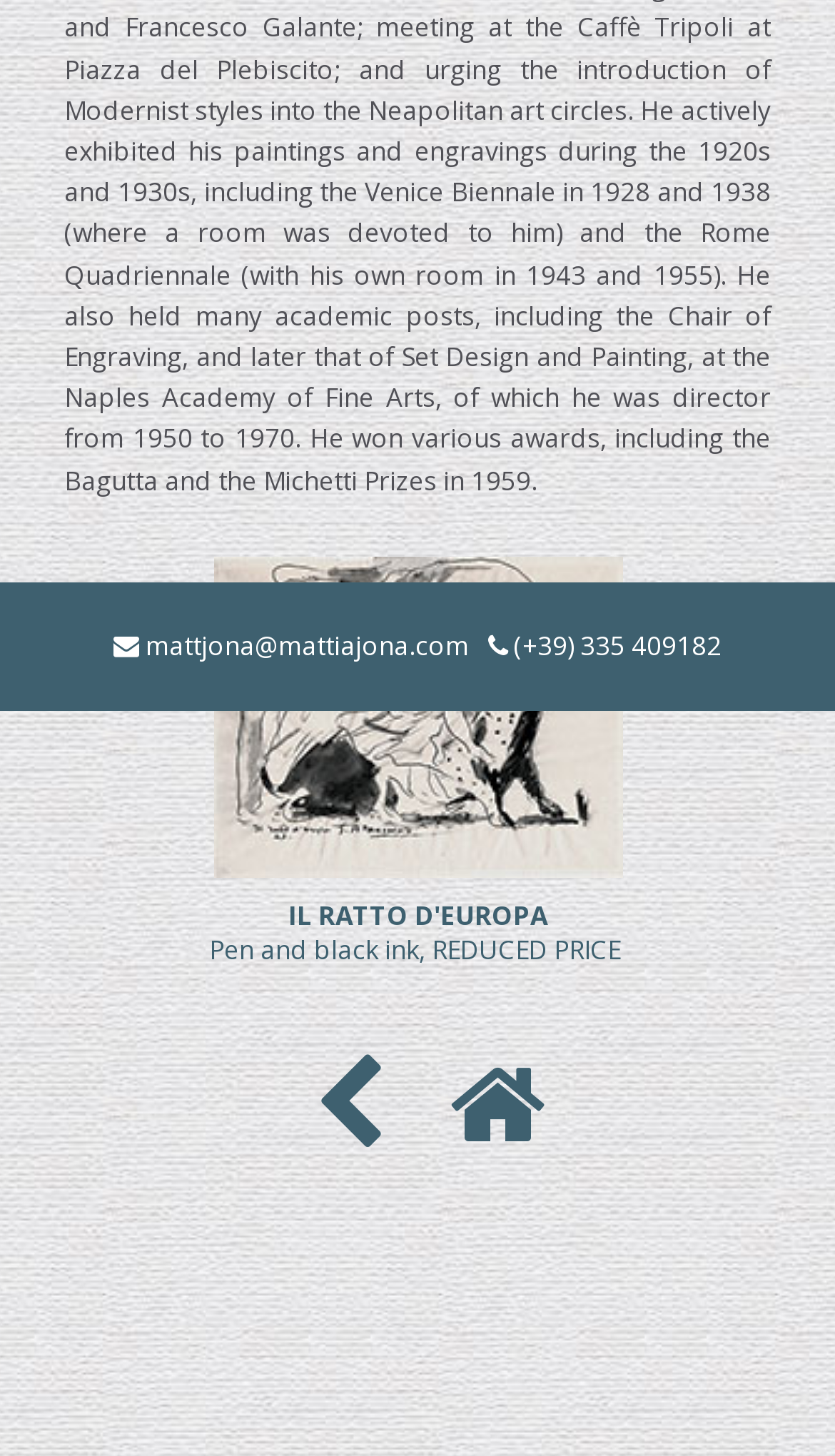Locate the bounding box coordinates for the element described below: "parent_node: IL RATTO D'EUROPA". The coordinates must be four float values between 0 and 1, formatted as [left, top, right, bottom].

[0.255, 0.478, 0.745, 0.503]